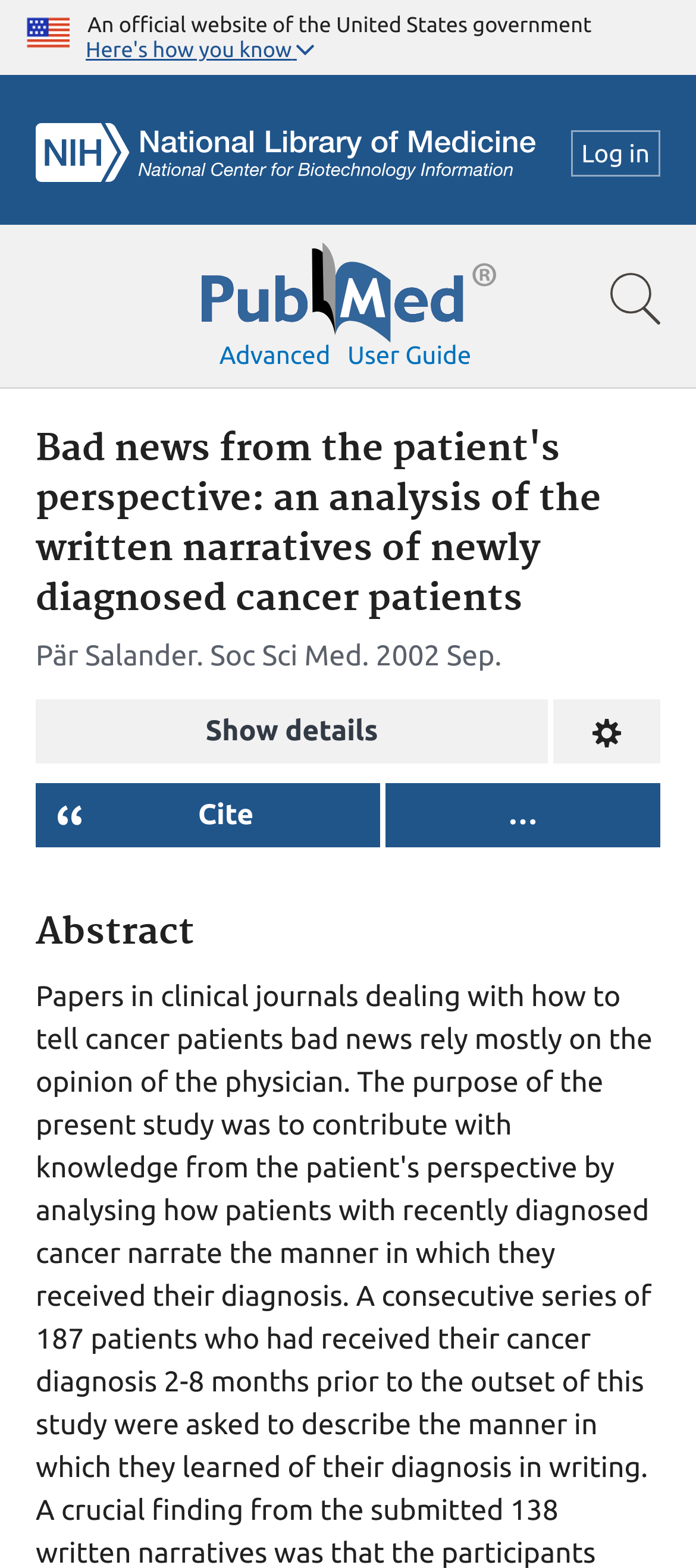Specify the bounding box coordinates (top-left x, top-left y, bottom-right x, bottom-right y) of the UI element in the screenshot that matches this description: Log in

[0.82, 0.083, 0.949, 0.113]